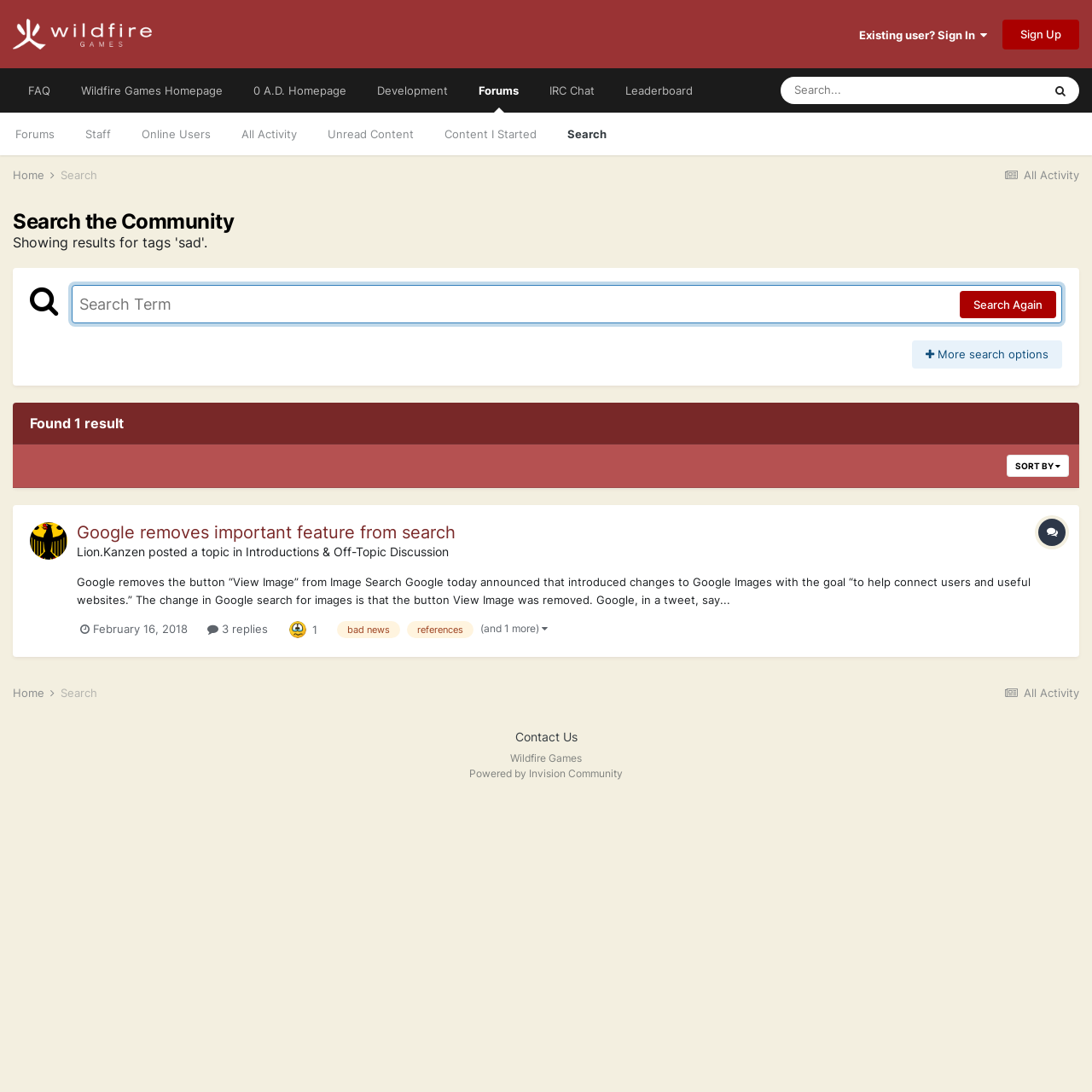What is the topic title of the search result?
Refer to the image and offer an in-depth and detailed answer to the question.

The search result displays a topic title 'Google removes important feature from search' which is a link with a bounding box coordinate of [0.07, 0.478, 0.973, 0.497].